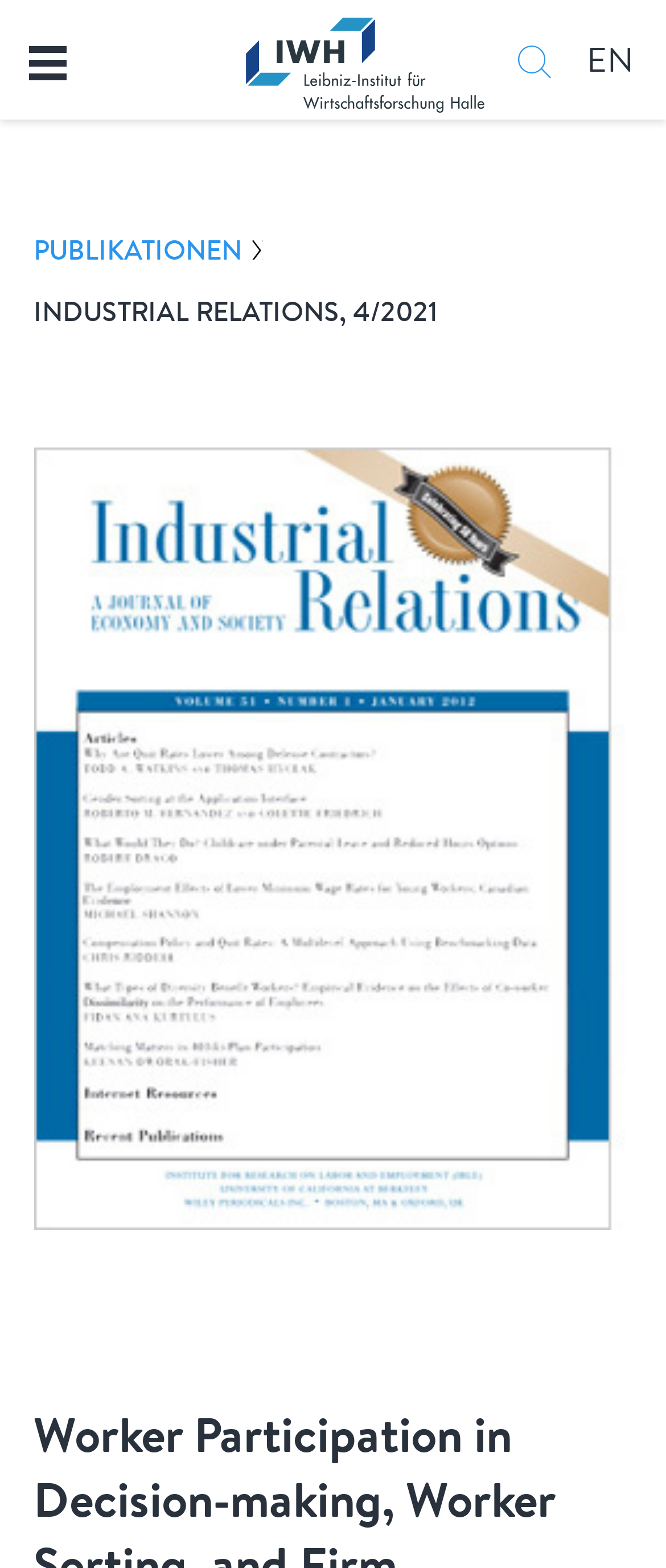Offer a meticulous caption that includes all visible features of the webpage.

The webpage is about a research publication titled "Worker Participation in Decision-making, Worker Sorting, and Firm Performance" from the IWH - Leibniz-Institut für Wirtschaftsforschung Halle. At the top left corner, there is an IWH Halle logo, which is an image linked to the institute's website. Next to the logo, there is a "Toggle navigation" button. 

On the top right side, there is a language selection option with a link to switch to English, indicated by "EN". Additionally, there is an empty textbox that does not require any input. 

The main content of the webpage is divided into two sections. On the left side, there is a navigation menu with a link to "PUBLIKATIONEN", which likely leads to a list of publications. 

The main section on the right side features a publication titled "INDUSTRIAL RELATIONS, 4/2021". Below this title, there is a large image that appears to be the cover of the publication, taking up most of the page's height. The image is contained within a figure element.